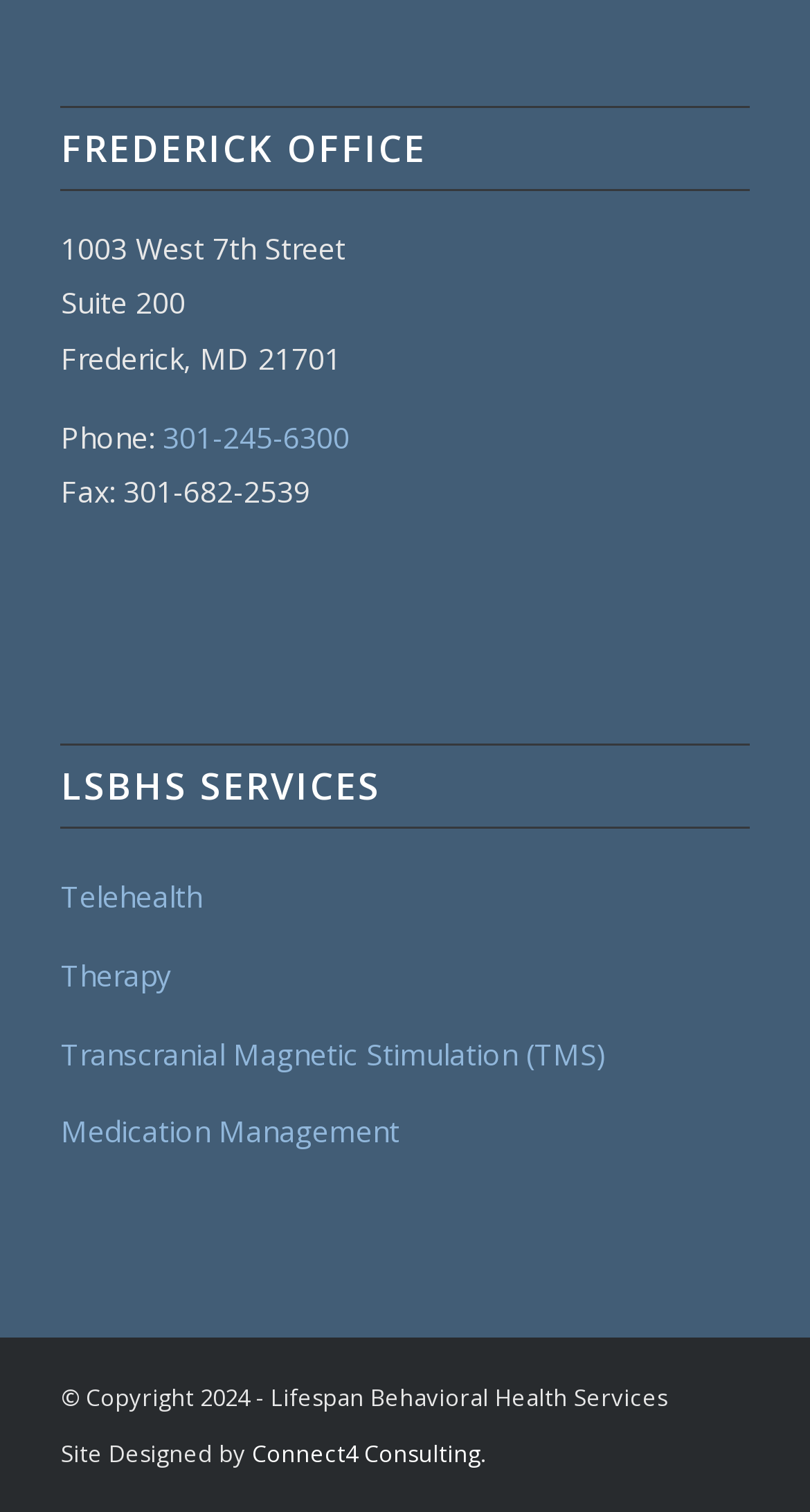What is the copyright year of the website?
Offer a detailed and full explanation in response to the question.

I found the copyright year by looking at the static text element that starts with '© Copyright', which provides the year of the copyright.